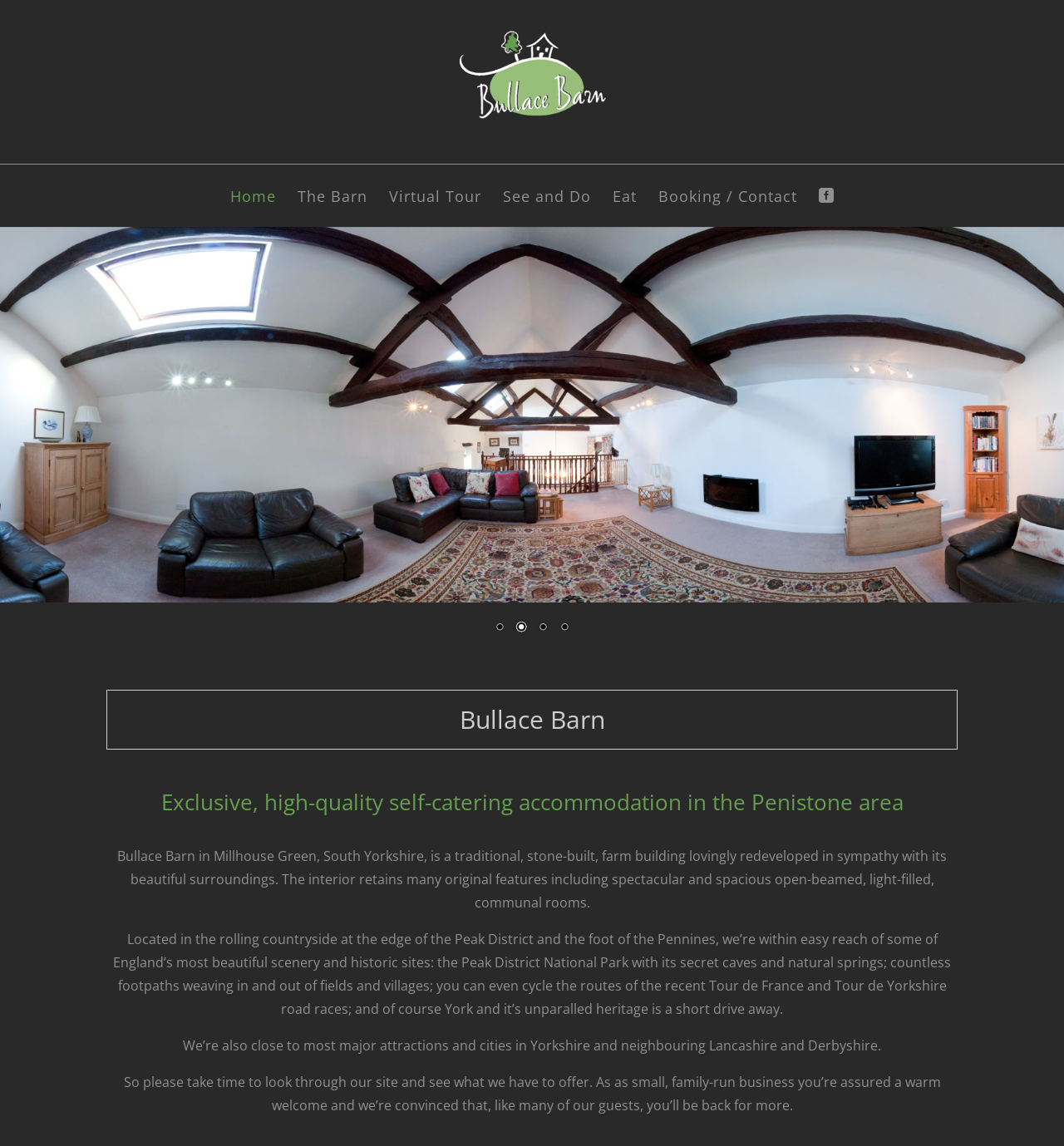What type of business operates Bullace Barn?
Based on the image, answer the question in a detailed manner.

The webpage states that Bullace Barn is a small, family-run business, which ensures a warm welcome to its guests, as mentioned in the description.